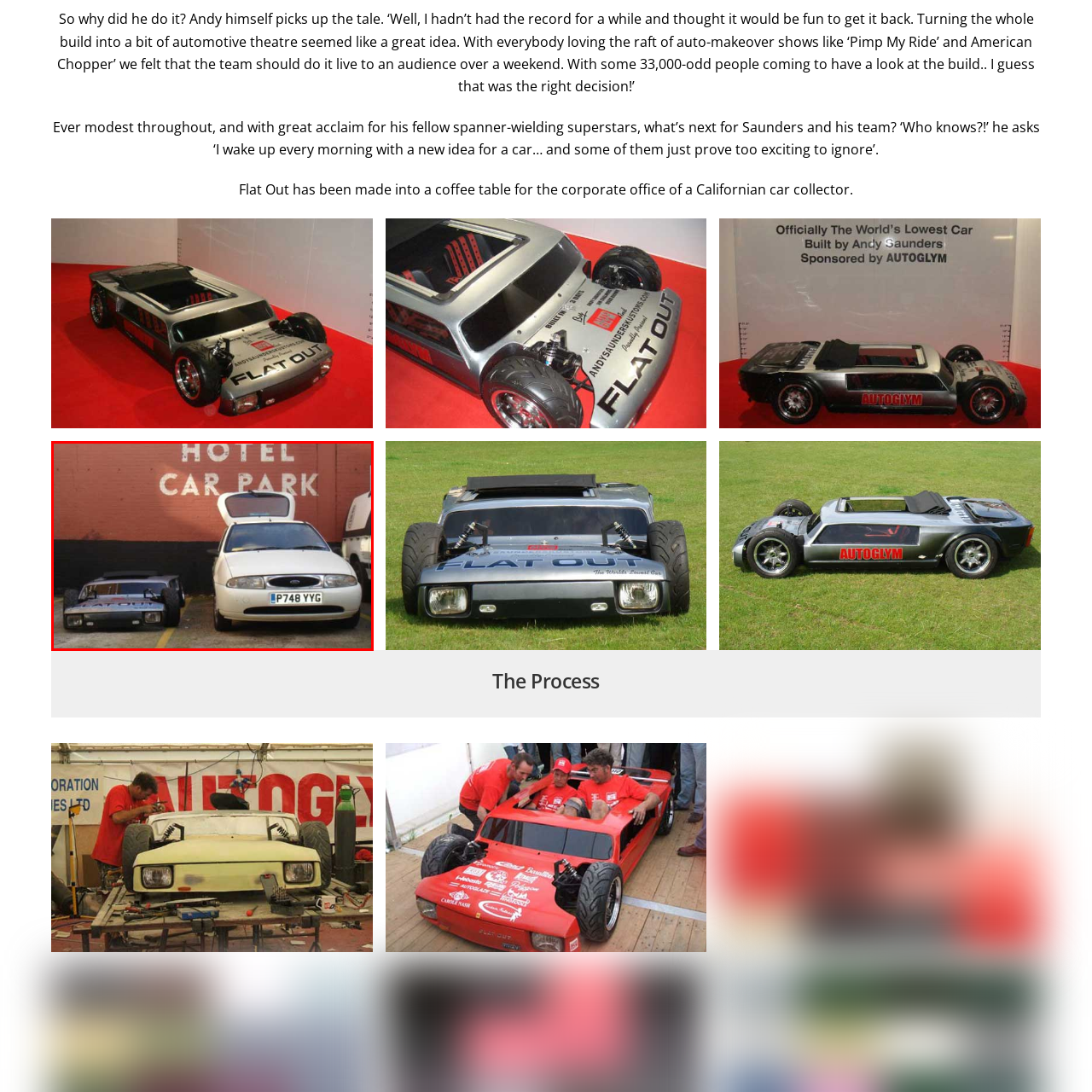Look closely at the image highlighted in red, Is the modified car a project car? 
Respond with a single word or phrase.

Potentially